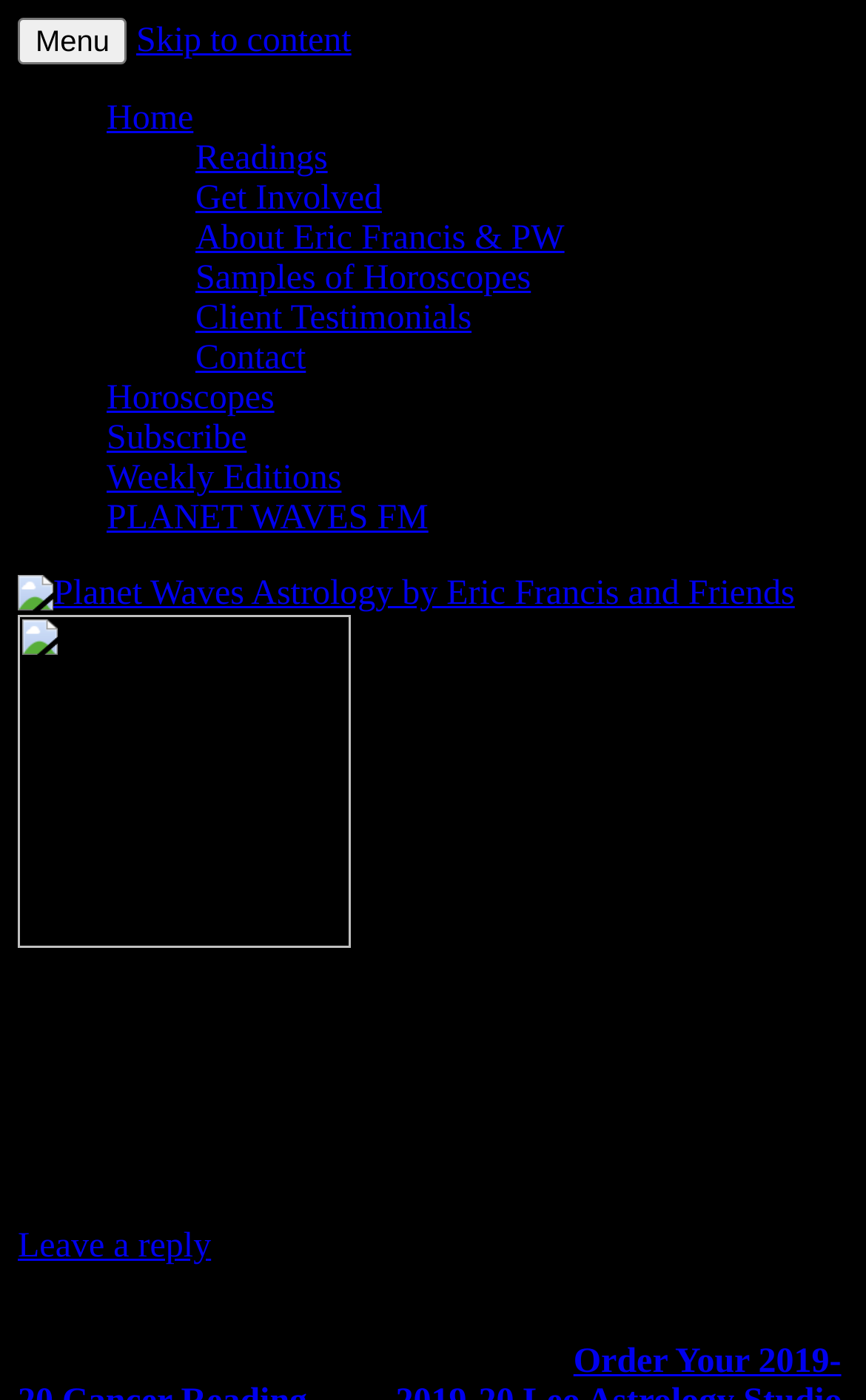Articulate a detailed summary of the webpage's content and design.

The webpage is about Planet Waves Astrology by Eric Francis and Friends. At the top, there is a heading with the title "Planet Waves Astrology by Eric Francis and Friends" and a link with the same text. Next to it, there is a button labeled "Menu". Below the heading, there is a link "Skip to content".

On the left side, there is a vertical menu with several links, including "Home", "Readings", "Get Involved", "About Eric Francis & PW", "Samples of Horoscopes", "Client Testimonials", and "Contact". Each link is preceded by a list marker, either "•" or "◦".

The main content of the webpage is an article titled "The Day of Occupational Fluctuation: Birthdays and Planet News". The article has a heading with the same title, and below it, there is a paragraph of text that starts with "If Your Birthday is July 22". The article continues with more text, and at the bottom, there is a link "Leave a reply".

On the top right side, there is a link "Planet Waves Astrology by Eric Francis and Friends" with an associated image.